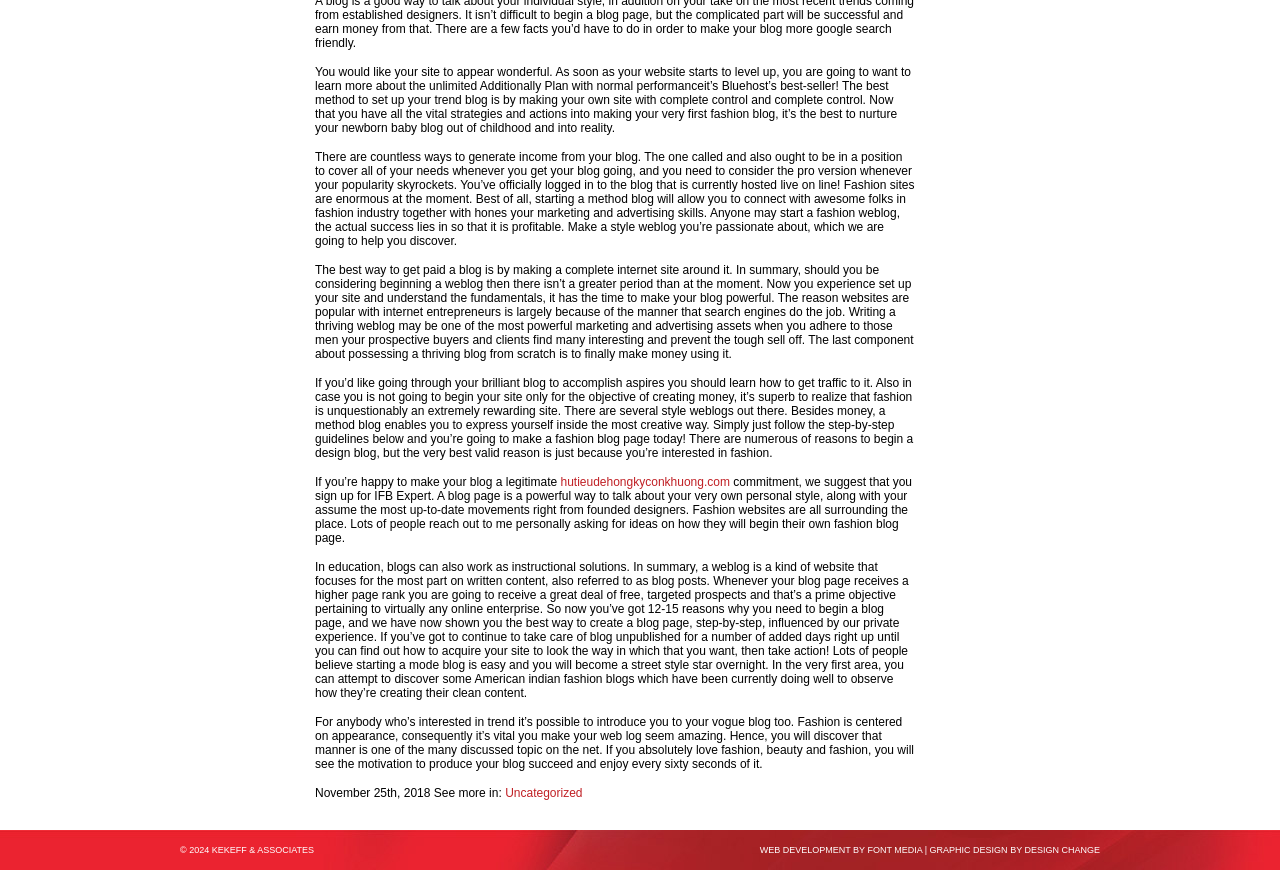Using the description "hutieudehongkyconkhuong.com", predict the bounding box of the relevant HTML element.

[0.438, 0.546, 0.57, 0.562]